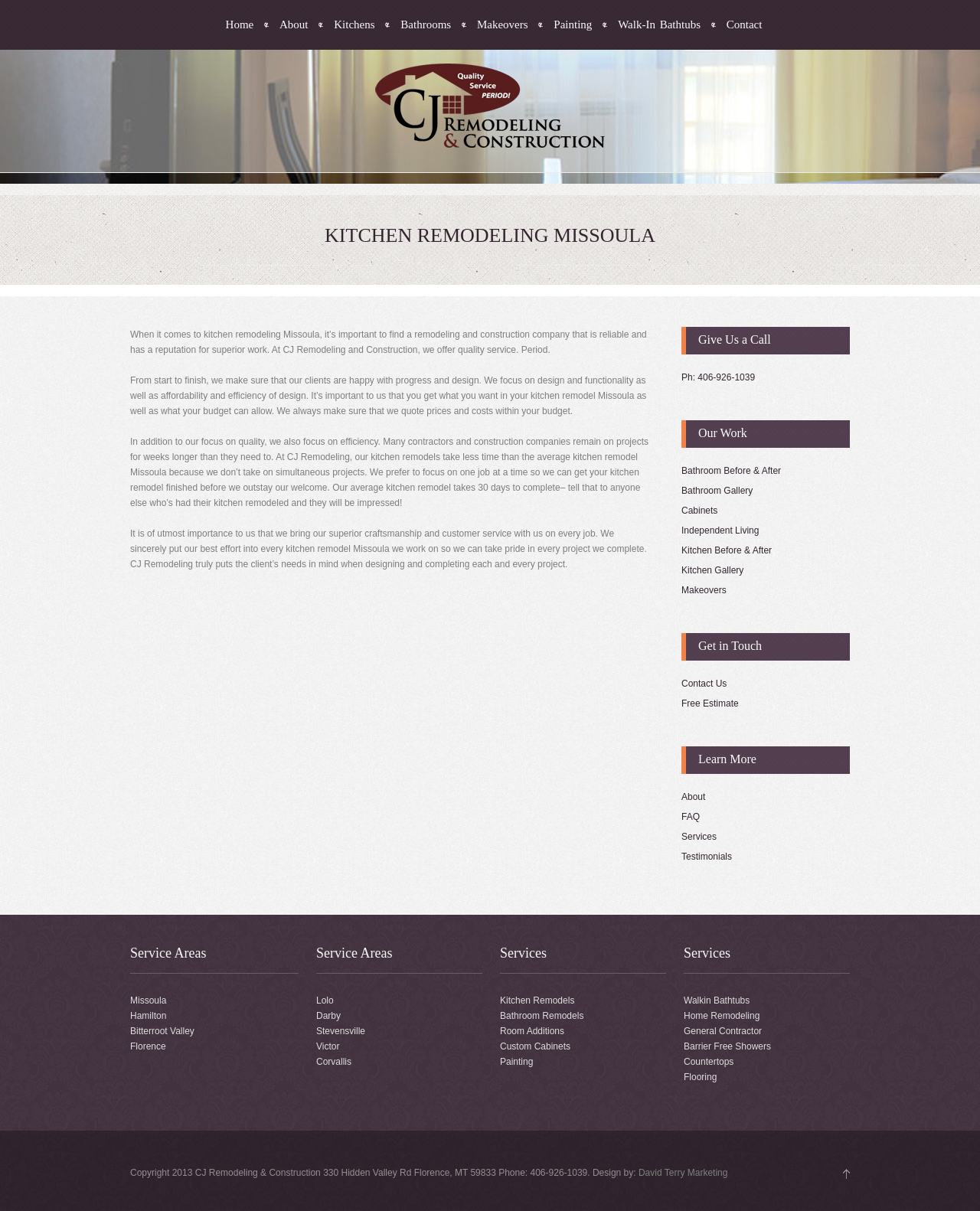What services does the company offer? Examine the screenshot and reply using just one word or a brief phrase.

Kitchen Remodels, Bathroom Remodels, etc.